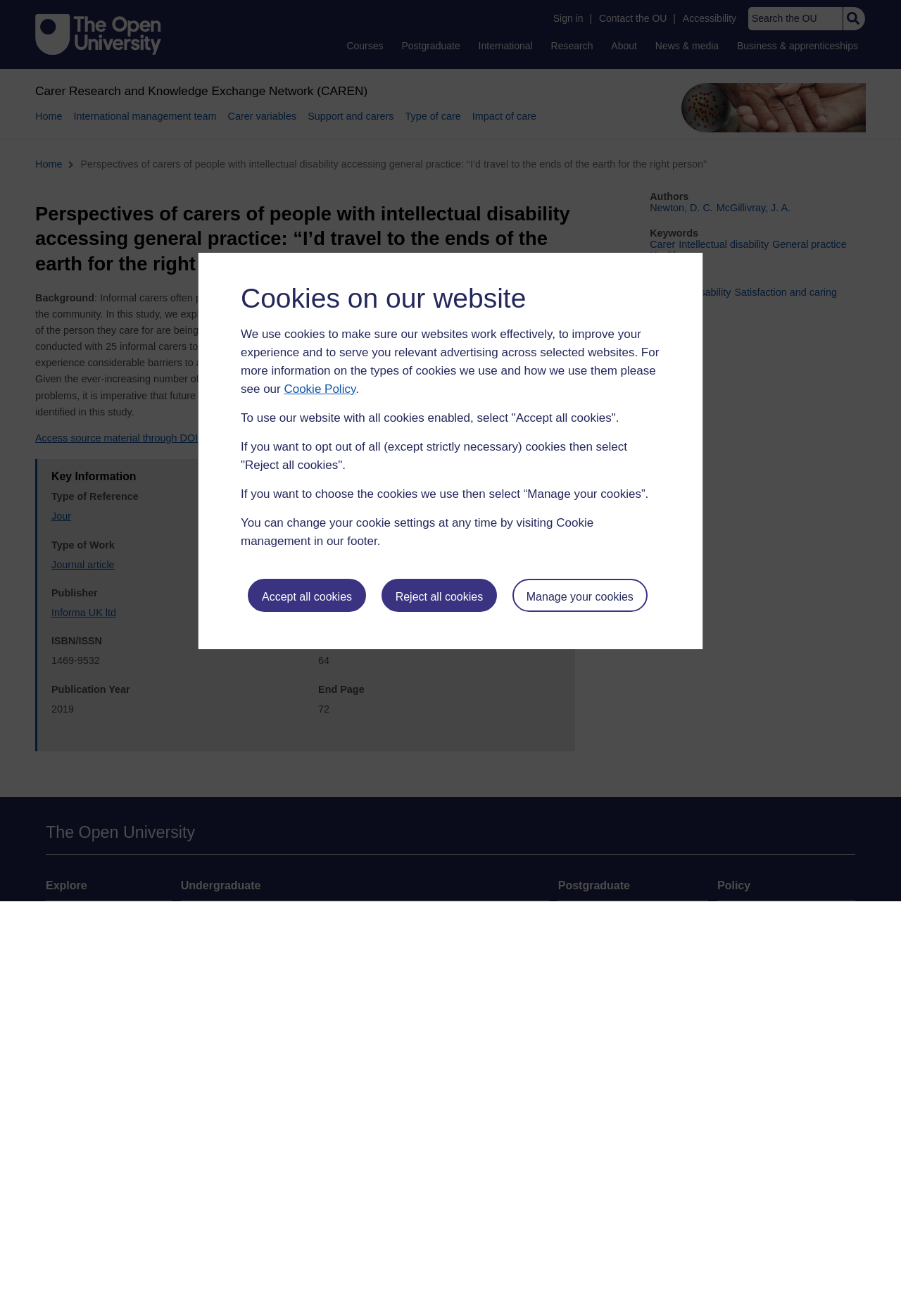Please identify the webpage's heading and generate its text content.

Perspectives of carers of people with intellectual disability accessing general practice: “I’d travel to the ends of the earth for the right person”⁣